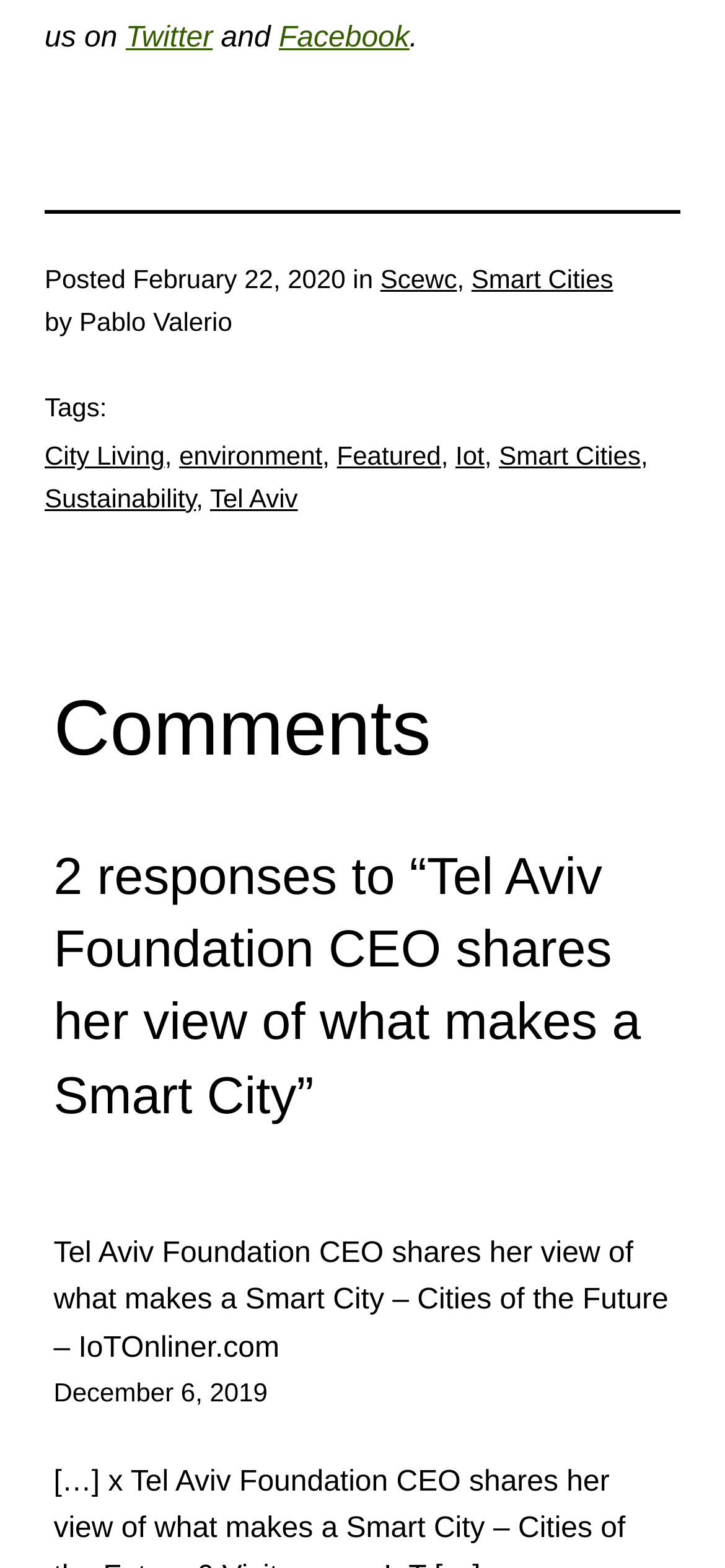How many social media links are at the top?
Please provide a single word or phrase in response based on the screenshot.

2